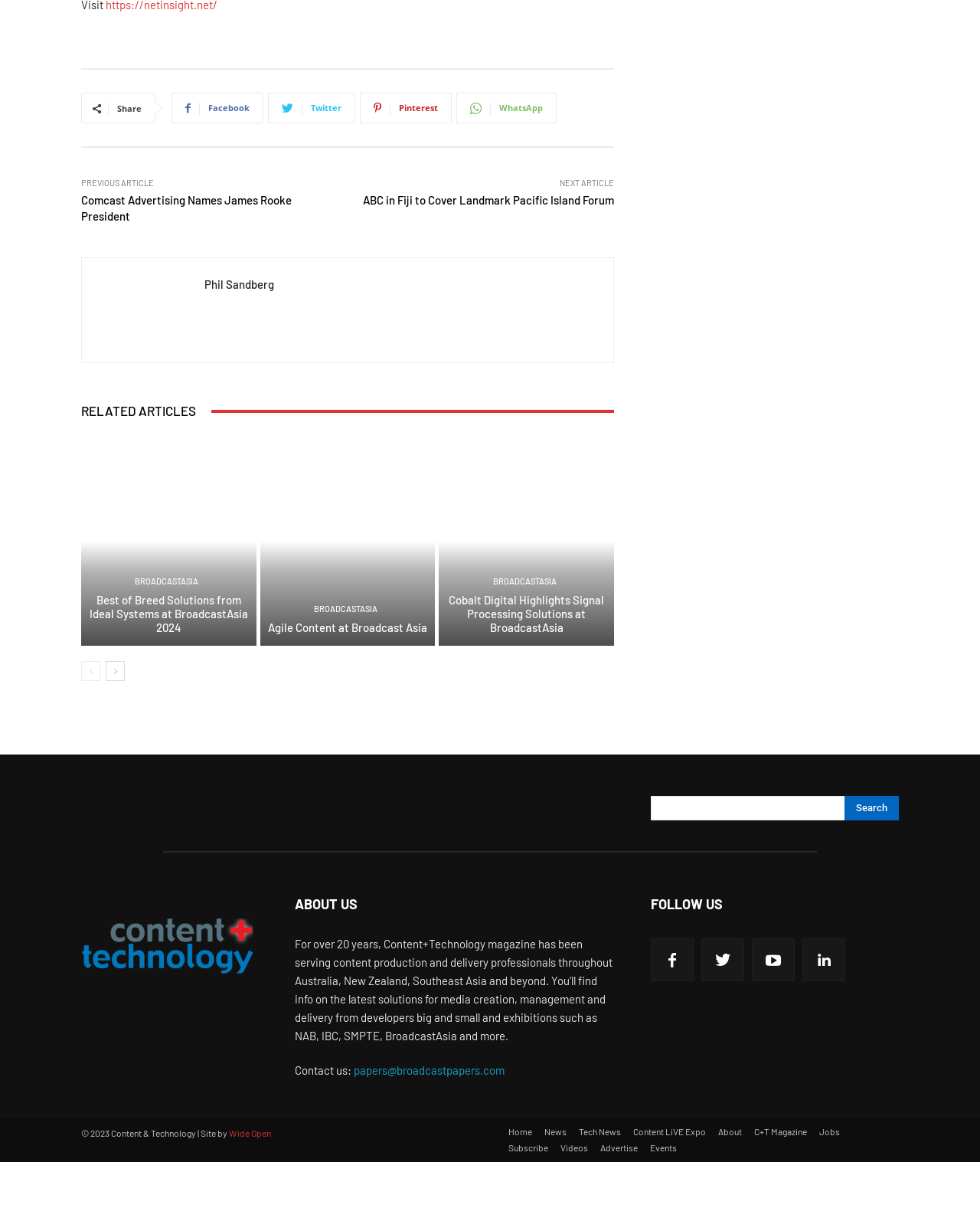Determine the bounding box for the UI element that matches this description: "parent_node: Phil Sandberg title="Phil Sandberg"".

[0.099, 0.226, 0.193, 0.287]